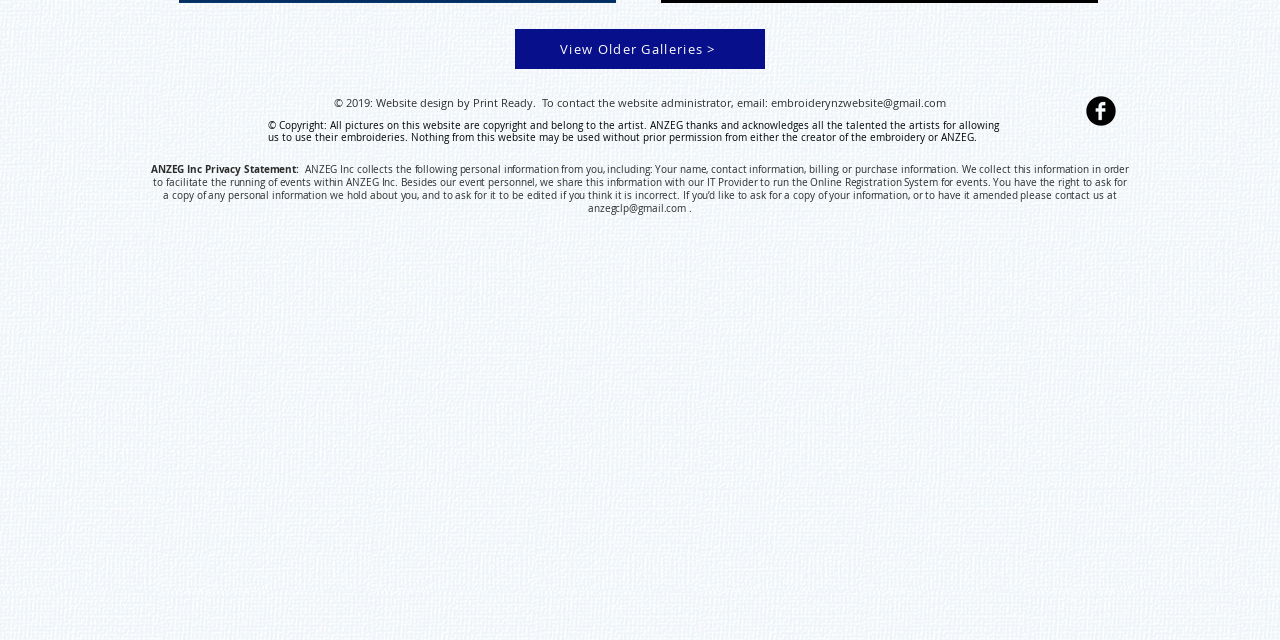Provide the bounding box coordinates for the UI element described in this sentence: "View Older Galleries >". The coordinates should be four float values between 0 and 1, i.e., [left, top, right, bottom].

[0.402, 0.045, 0.598, 0.108]